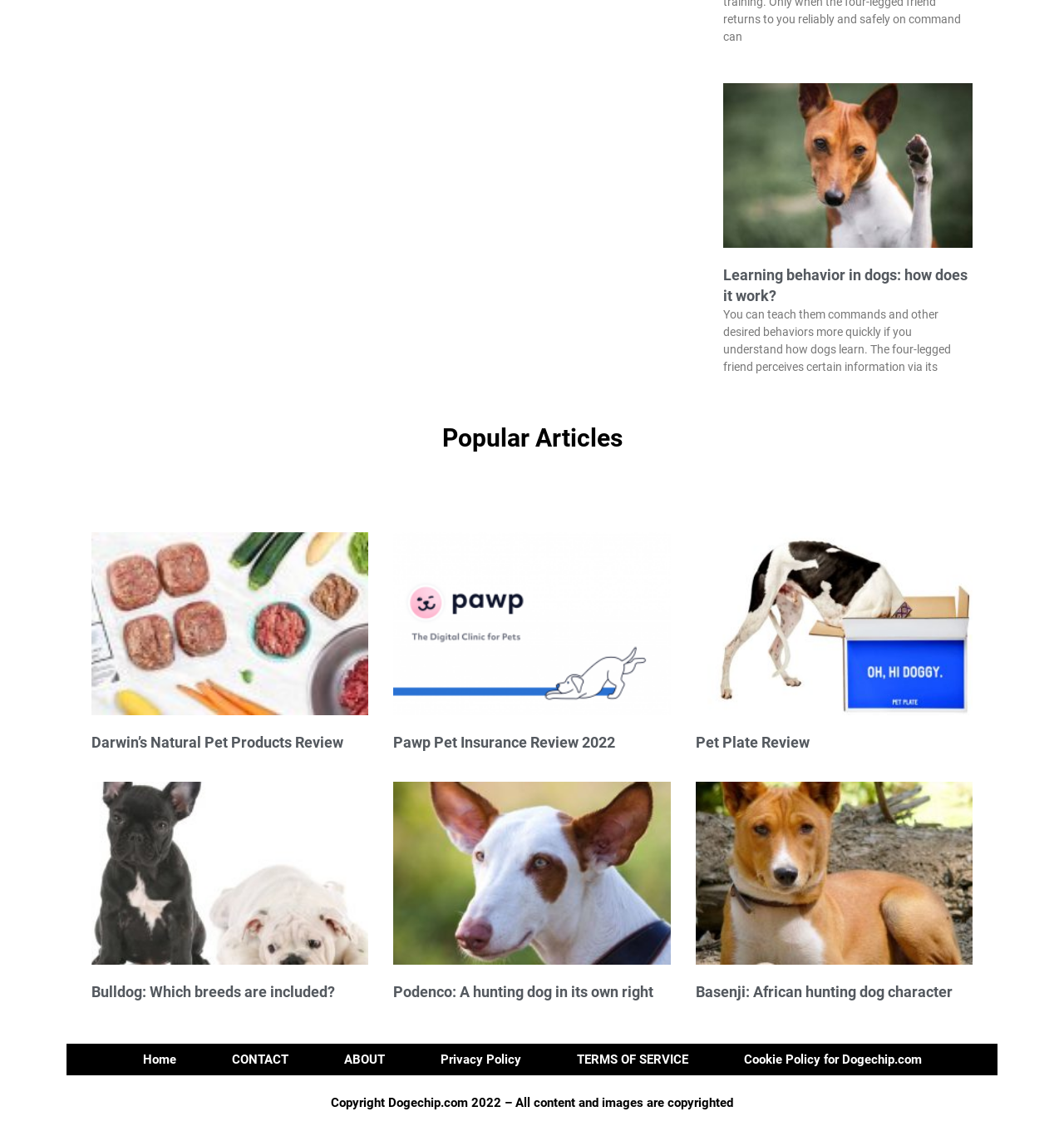Please find the bounding box coordinates for the clickable element needed to perform this instruction: "View Darwin’s Natural Pet Products Review".

[0.086, 0.639, 0.346, 0.657]